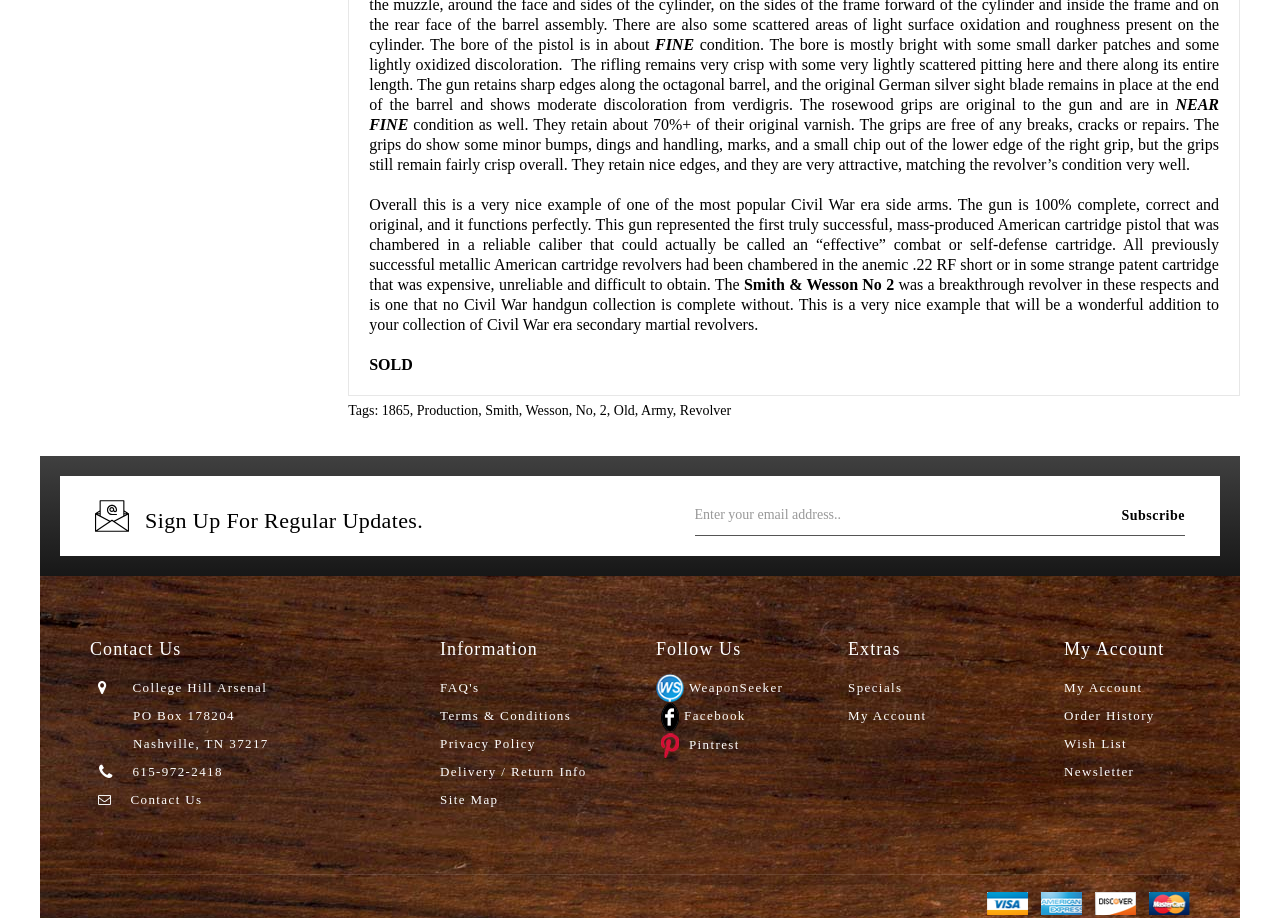What is the caliber of the revolver?
Give a detailed response to the question by analyzing the screenshot.

The caliber of the revolver is not explicitly mentioned on the webpage. Although the webpage provides detailed information about the gun's condition, features, and history, it does not mention the caliber of the revolver.